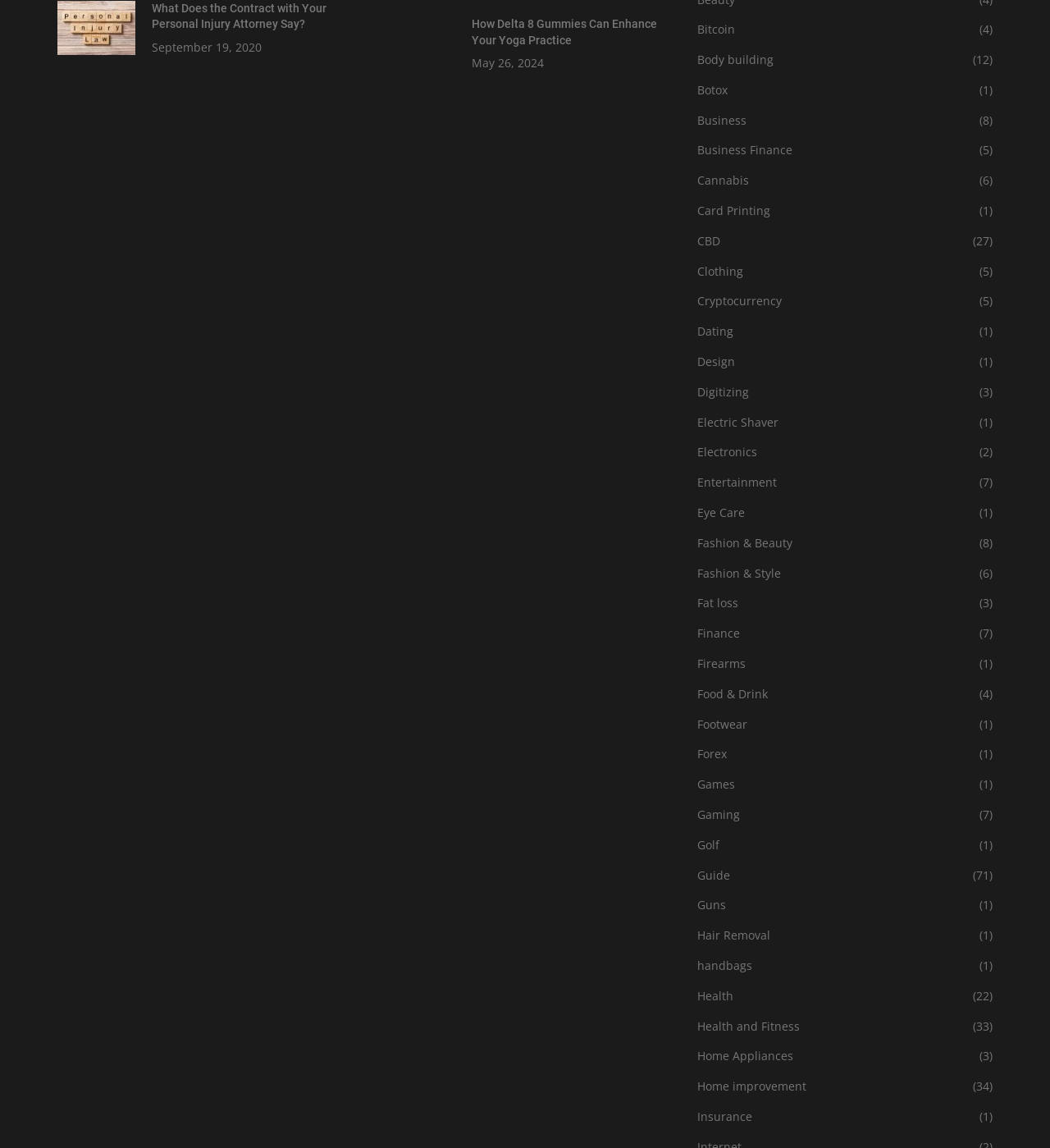Locate the bounding box coordinates of the clickable area to execute the instruction: "Learn about Delta 8 Gummies and yoga". Provide the coordinates as four float numbers between 0 and 1, represented as [left, top, right, bottom].

[0.449, 0.014, 0.641, 0.042]